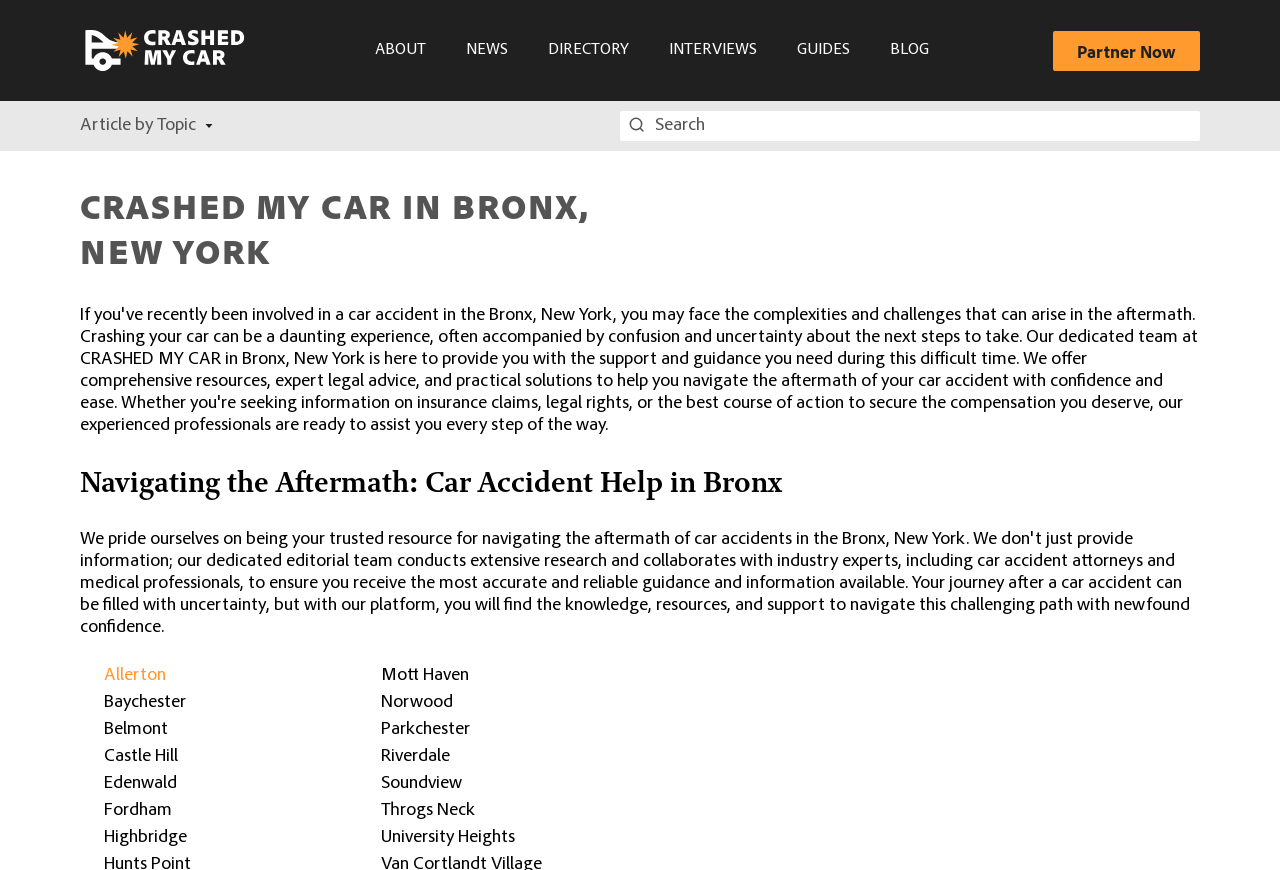Kindly determine the bounding box coordinates for the clickable area to achieve the given instruction: "Explore car accident resources in Belmont".

[0.081, 0.829, 0.131, 0.849]